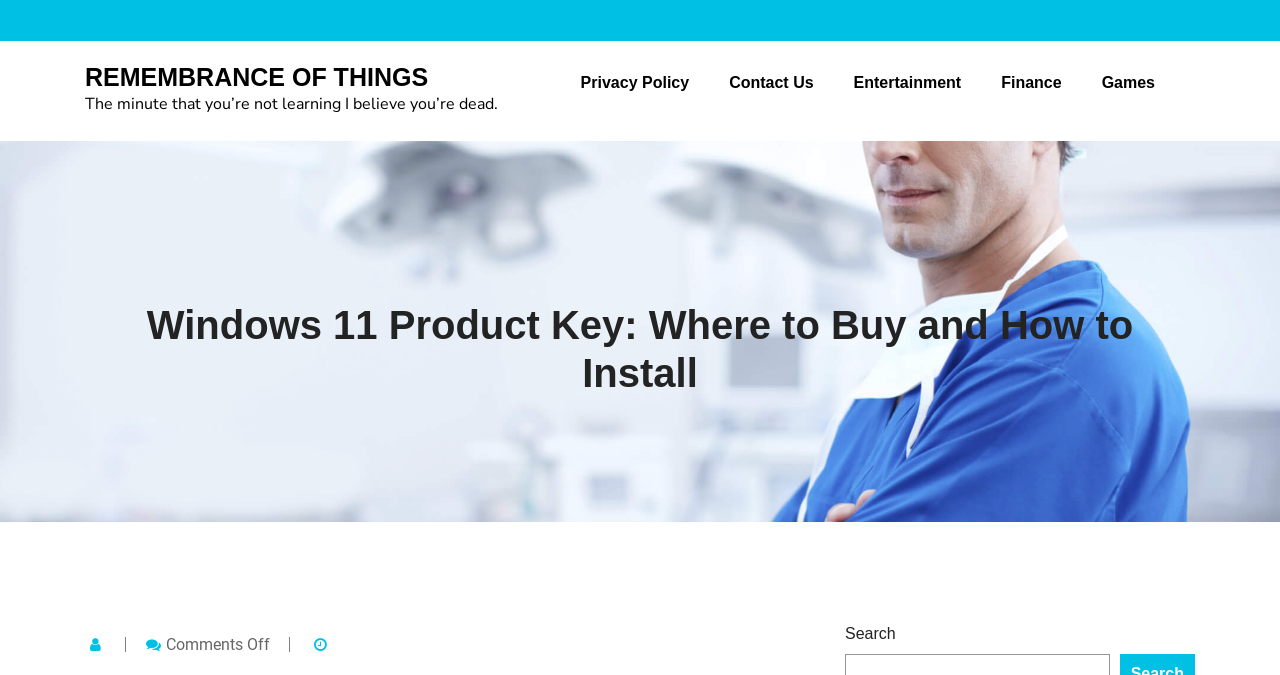Determine the bounding box coordinates of the UI element described below. Use the format (top-left x, top-left y, bottom-right x, bottom-right y) with floating point numbers between 0 and 1: parent_node: About

None